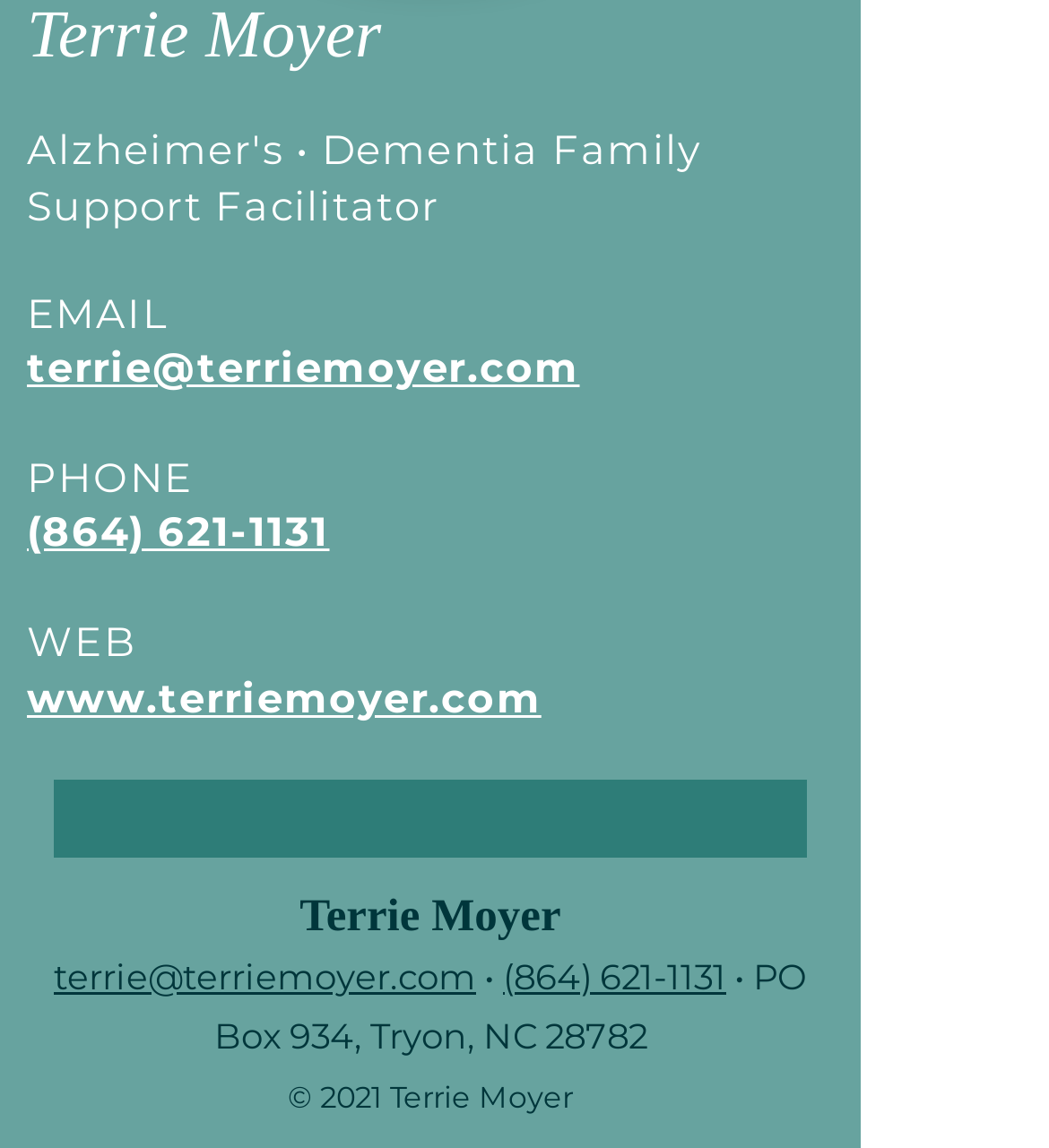Identify the bounding box coordinates for the UI element described as: "www.terriemoyer.com". The coordinates should be provided as four floats between 0 and 1: [left, top, right, bottom].

[0.026, 0.586, 0.516, 0.63]